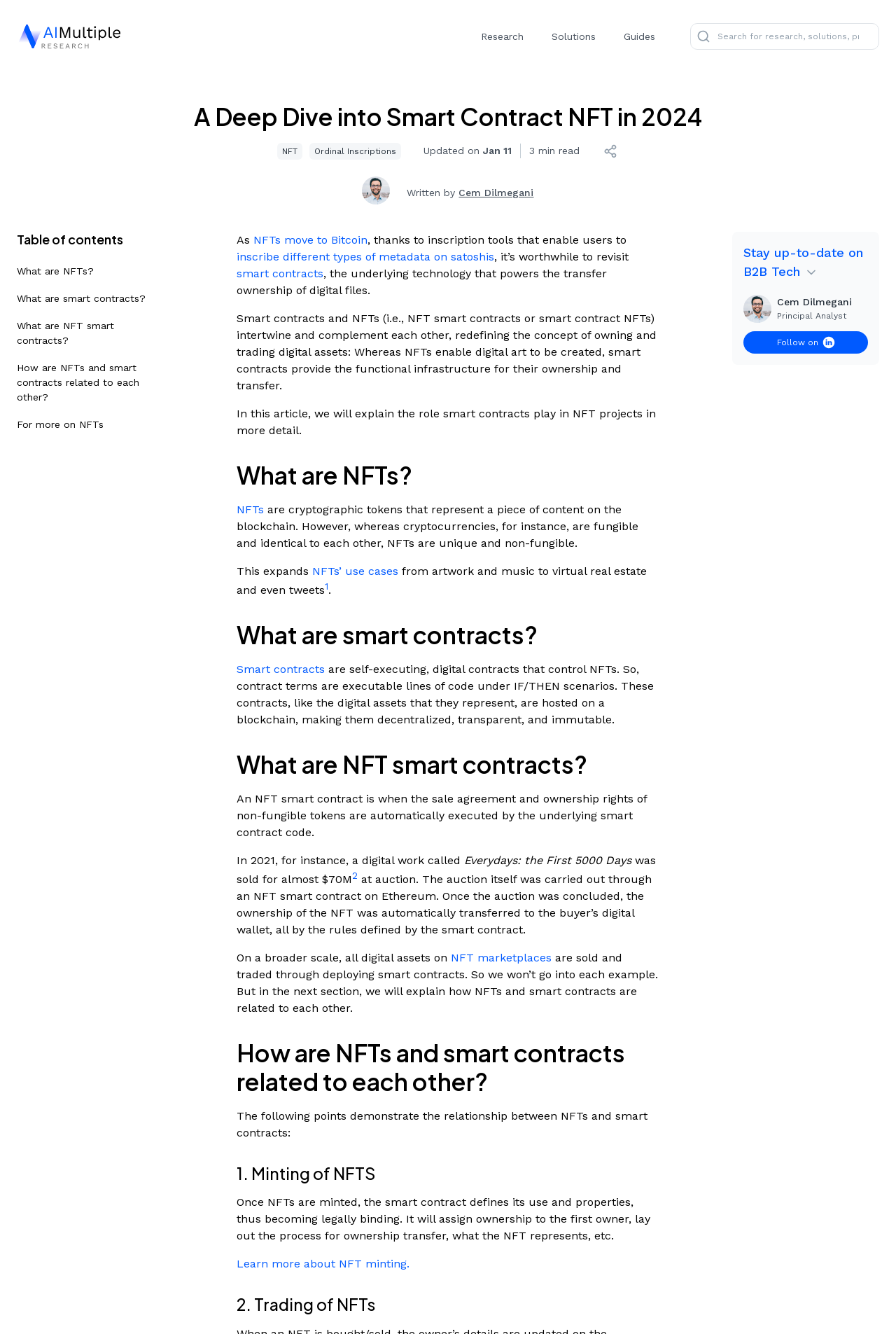Locate the UI element described as follows: "Learn more about NFT minting.". Return the bounding box coordinates as four float numbers between 0 and 1 in the order [left, top, right, bottom].

[0.264, 0.942, 0.457, 0.952]